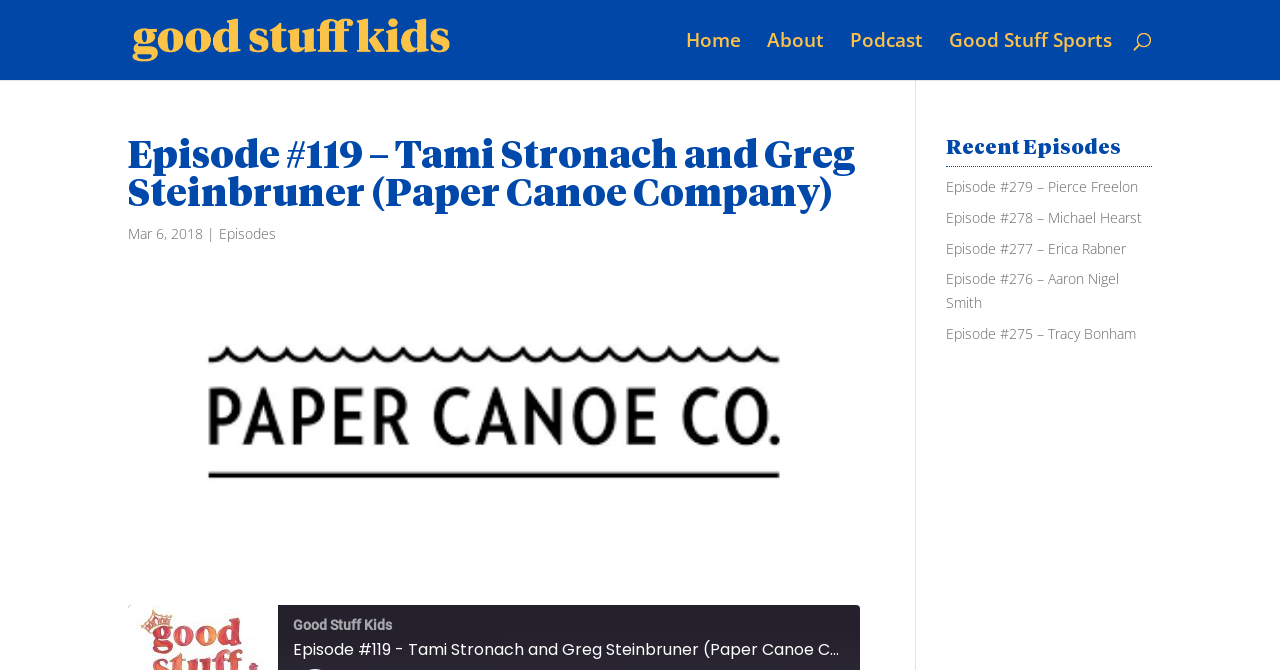Locate the bounding box coordinates of the area to click to fulfill this instruction: "view recent episodes". The bounding box should be presented as four float numbers between 0 and 1, in the order [left, top, right, bottom].

[0.739, 0.206, 0.9, 0.249]